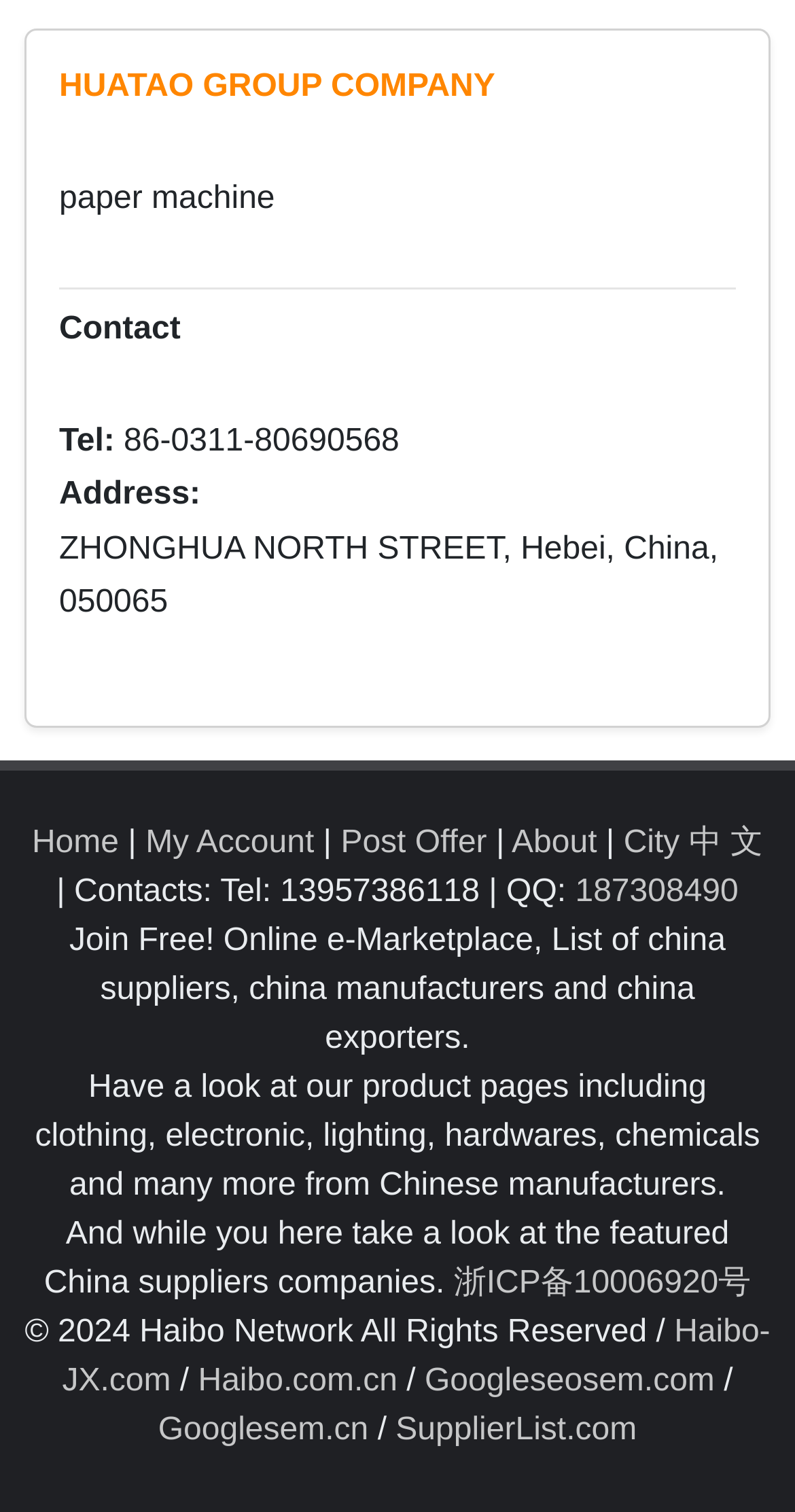What is the contact phone number?
Based on the image, give a concise answer in the form of a single word or short phrase.

86-0311-80690568